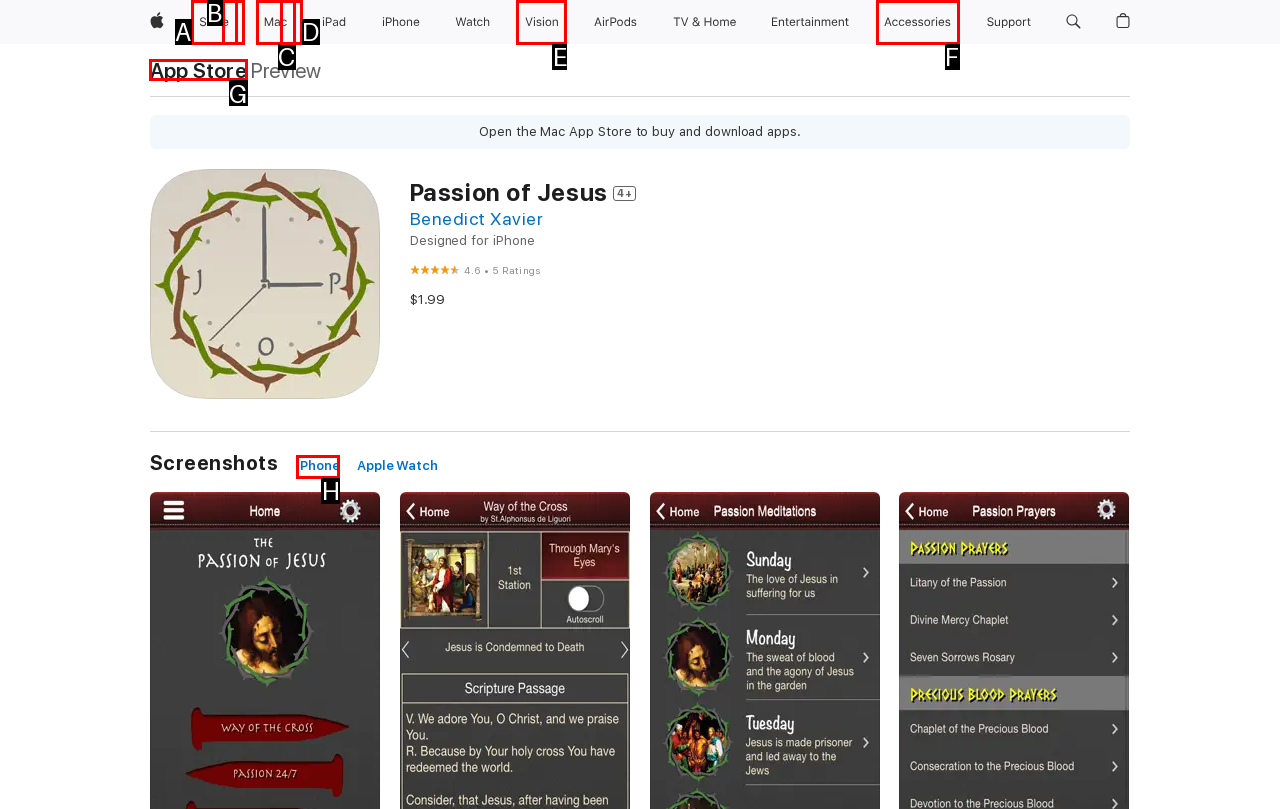Select the HTML element that needs to be clicked to carry out the task: View App Store
Provide the letter of the correct option.

G